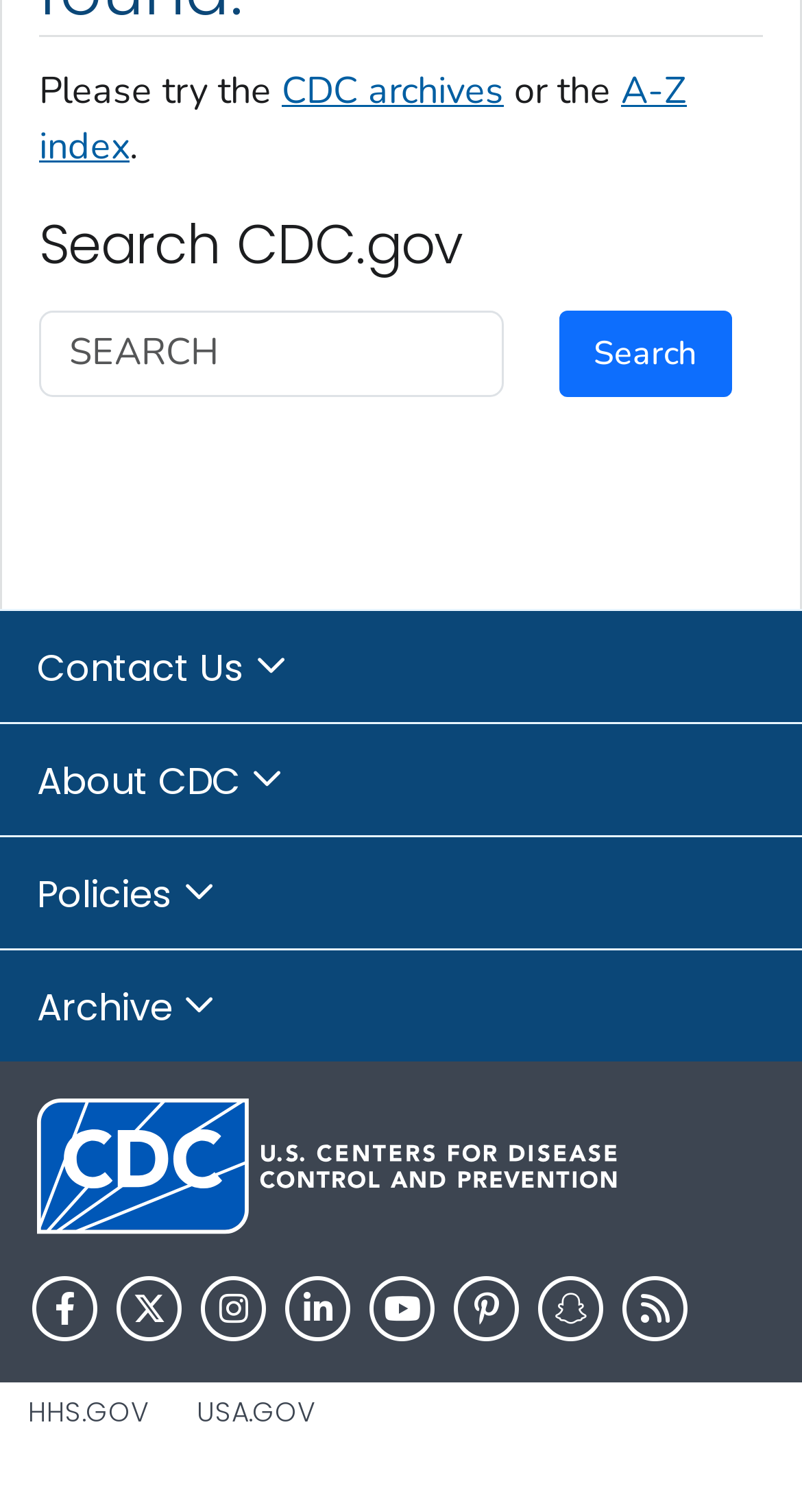Provide the bounding box coordinates of the HTML element described by the text: "About CDC". The coordinates should be in the format [left, top, right, bottom] with values between 0 and 1.

[0.0, 0.478, 1.0, 0.553]